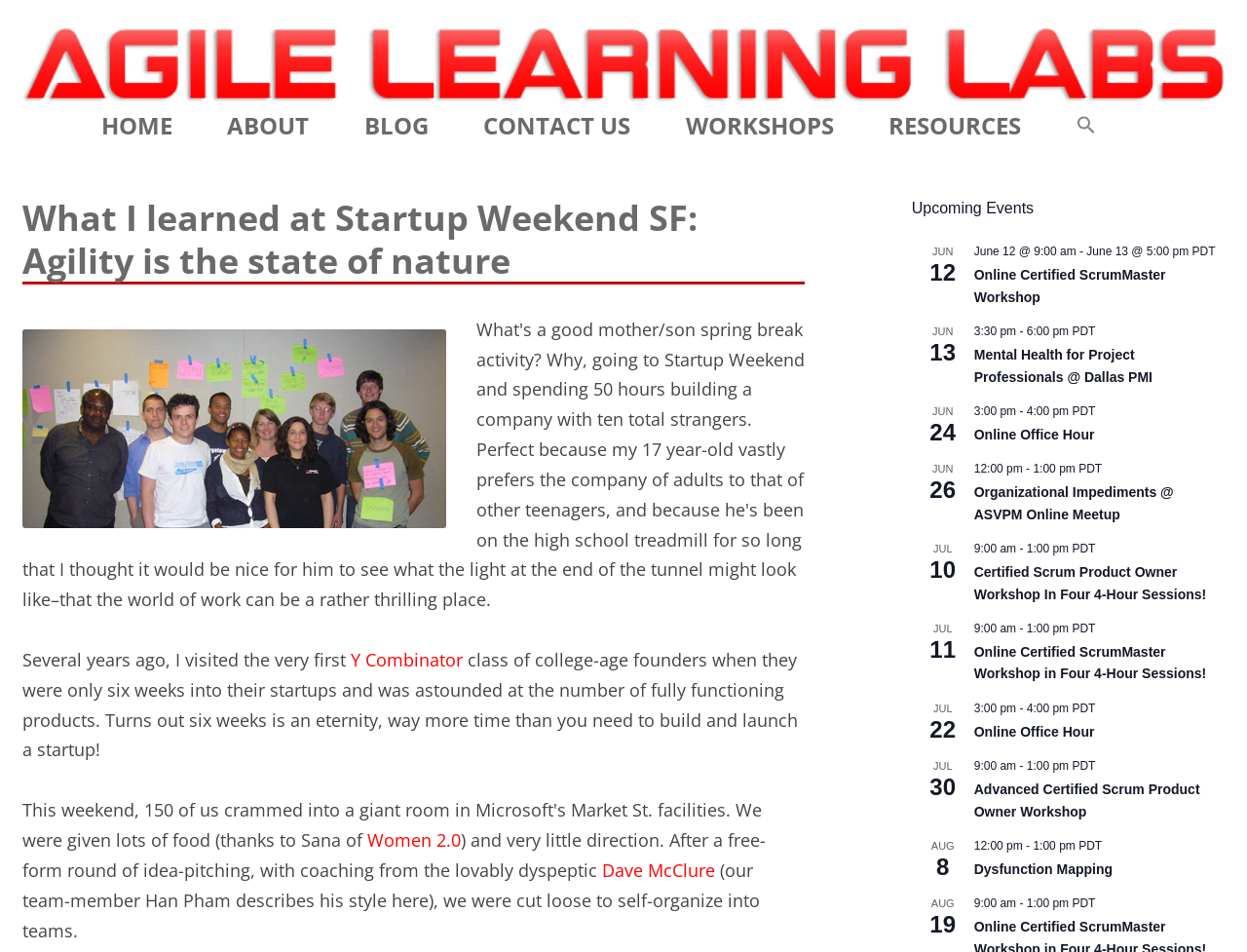Carefully observe the image and respond to the question with a detailed answer:
How many links are there in the top navigation menu?

The top navigation menu can be found in the elements with bounding box coordinates [0.081, 0.114, 0.506, 0.15]. There are 9 link elements within this region, which are 'HOME', 'ABOUT', 'STAFF', 'ASSOCIATES', 'TESTIMONIALS', 'VALUES', 'CLIENTS', 'BLOG', and 'CONTACT US'.